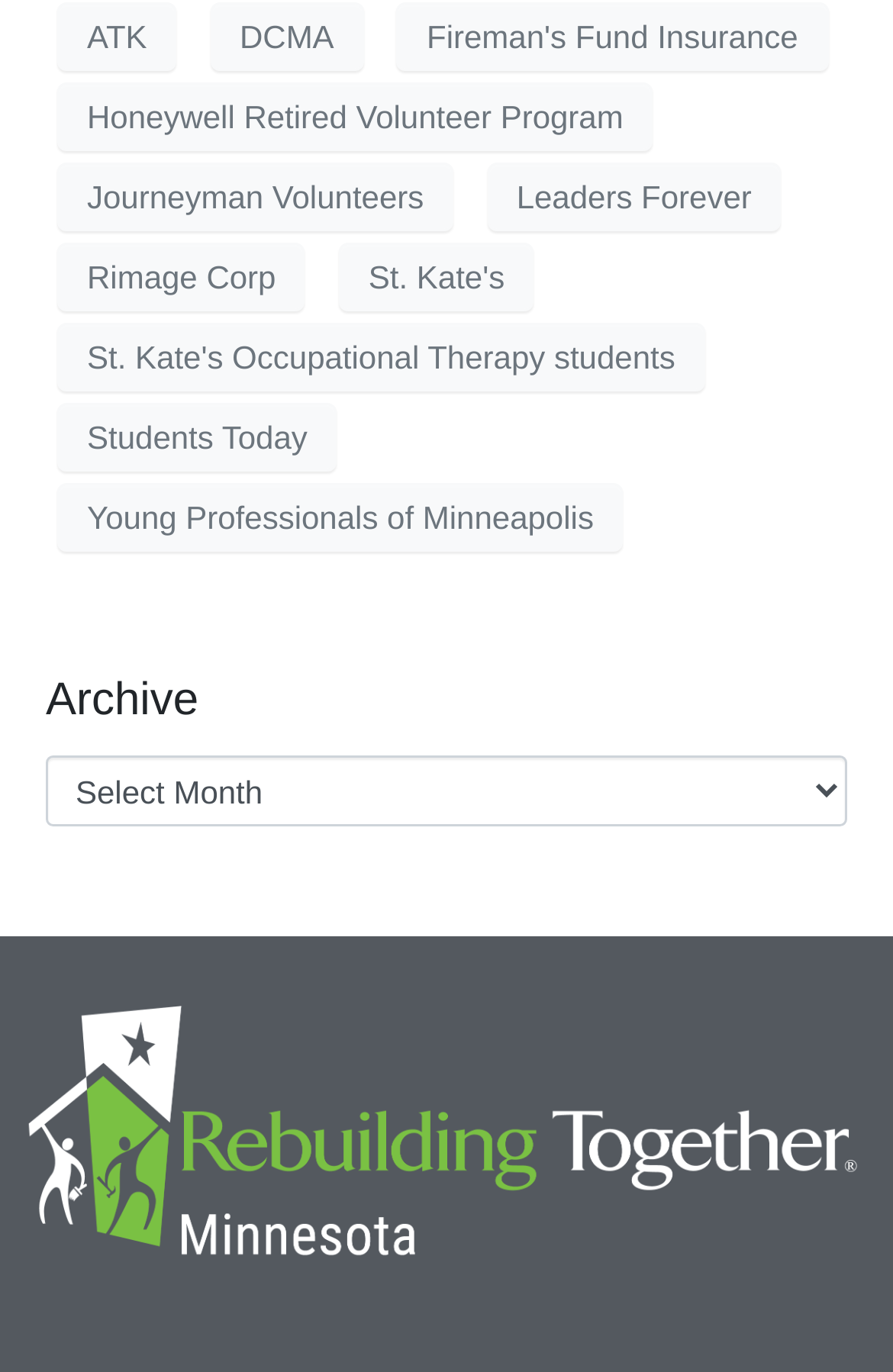Identify the bounding box coordinates necessary to click and complete the given instruction: "select an option from Archive combobox".

[0.051, 0.551, 0.949, 0.603]